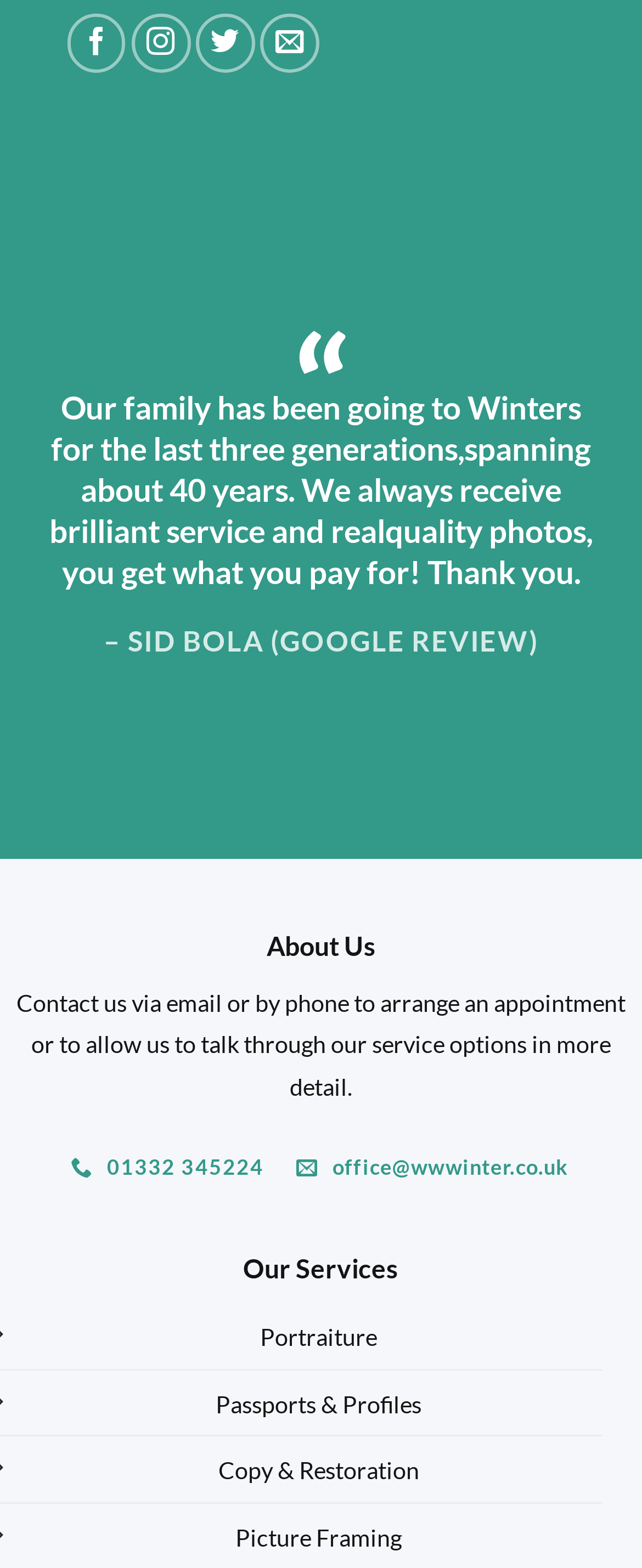Determine the bounding box coordinates for the HTML element described here: "Passports & Profiles".

[0.336, 0.886, 0.656, 0.904]